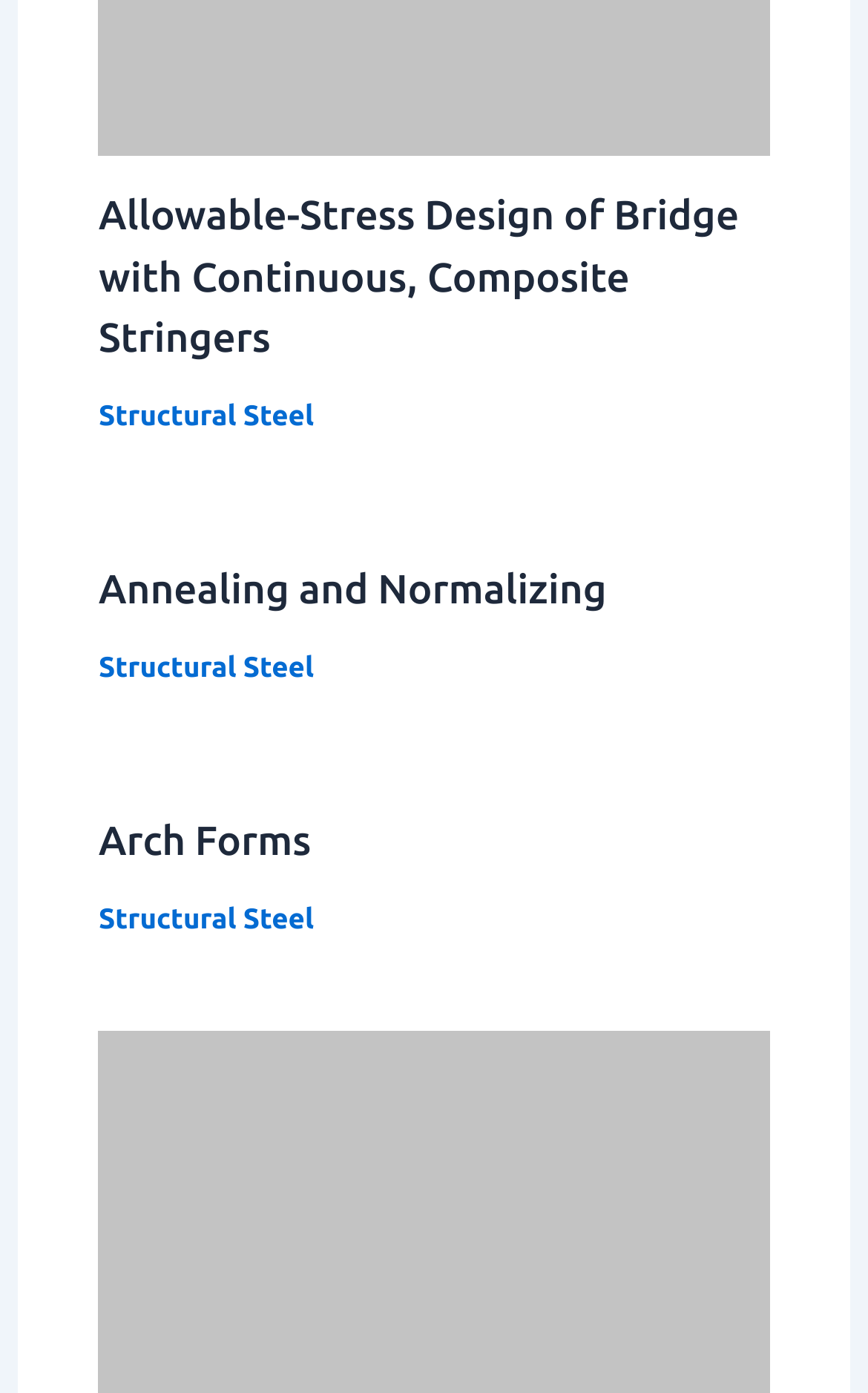Find and provide the bounding box coordinates for the UI element described with: "See More Posts".

None